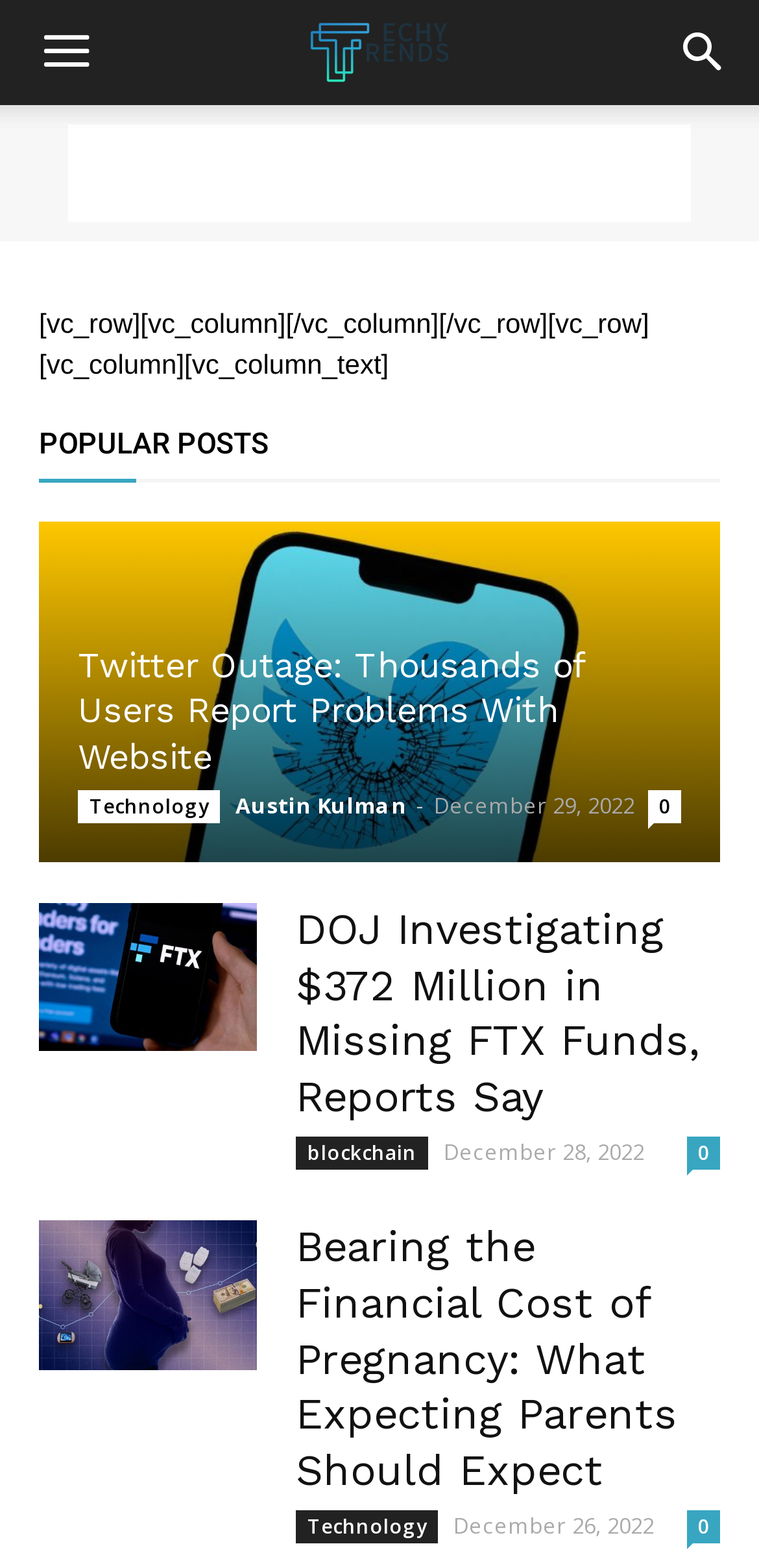Please identify the bounding box coordinates of the element on the webpage that should be clicked to follow this instruction: "Search for swapportunities in the search bar". The bounding box coordinates should be given as four float numbers between 0 and 1, formatted as [left, top, right, bottom].

None